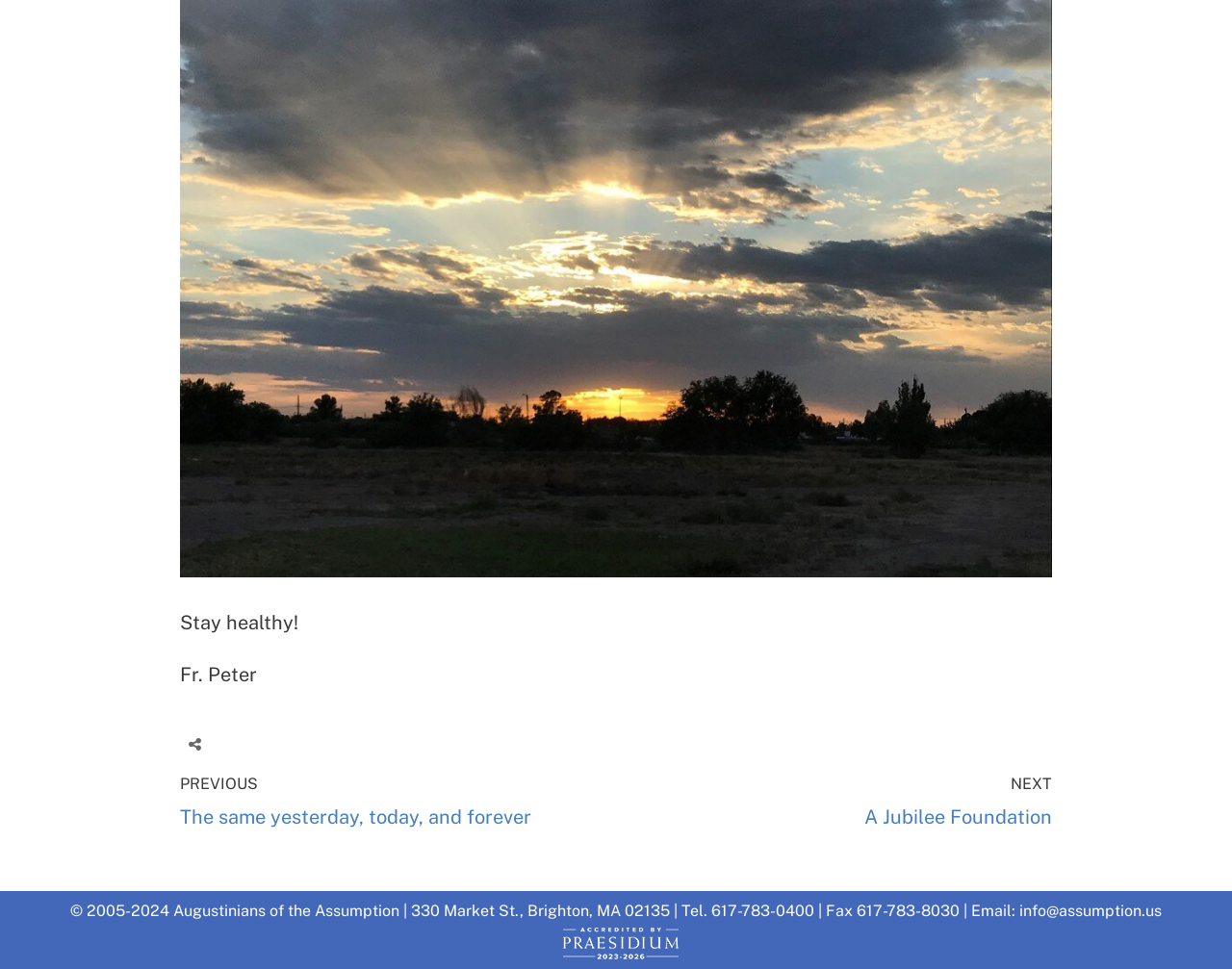Based on what you see in the screenshot, provide a thorough answer to this question: Who is the author of the content?

The author of the content is 'Fr. Peter' which is mentioned as a static text element below the slogan, suggesting that Fr. Peter is the creator or writer of the content on the website.